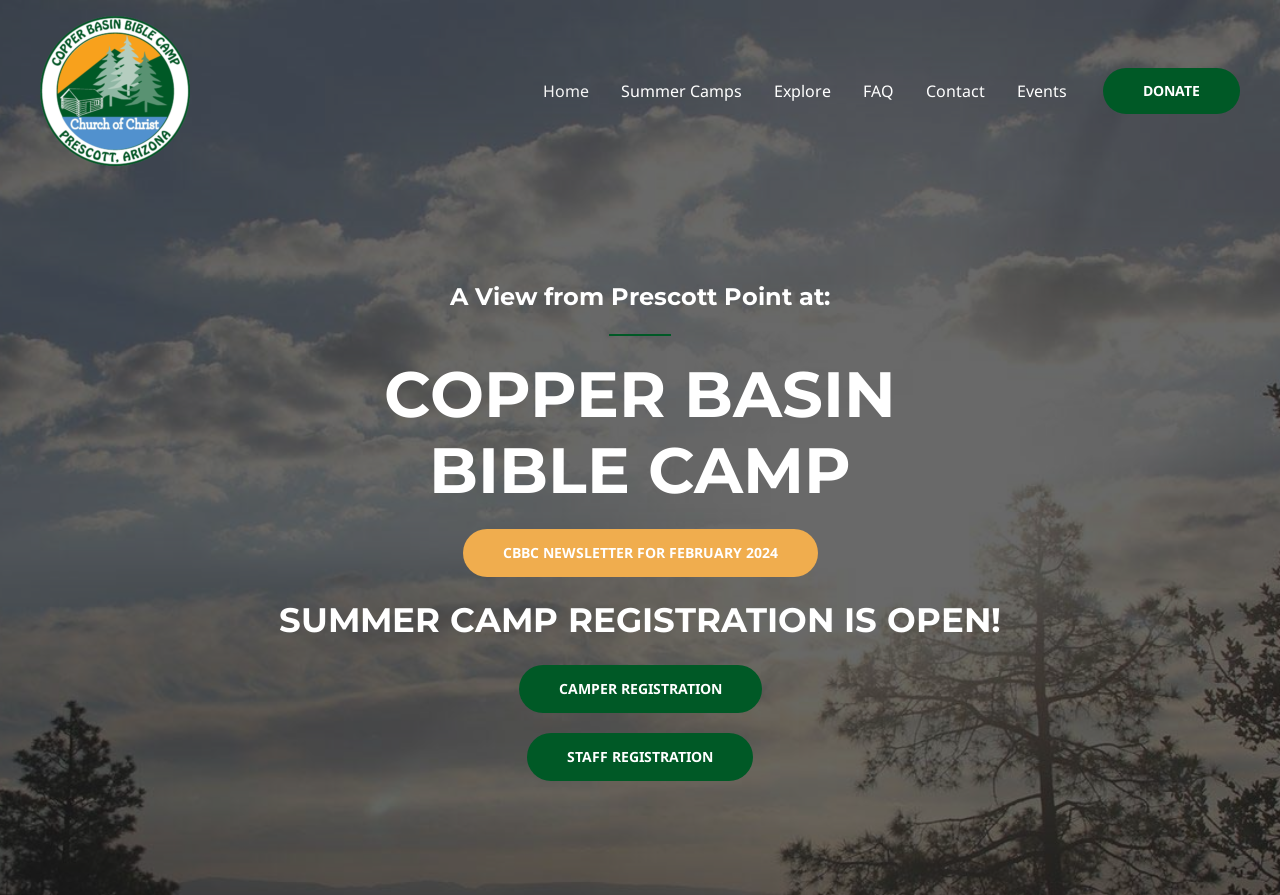Locate the heading on the webpage and return its text.

COPPER BASIN
BIBLE CAMP